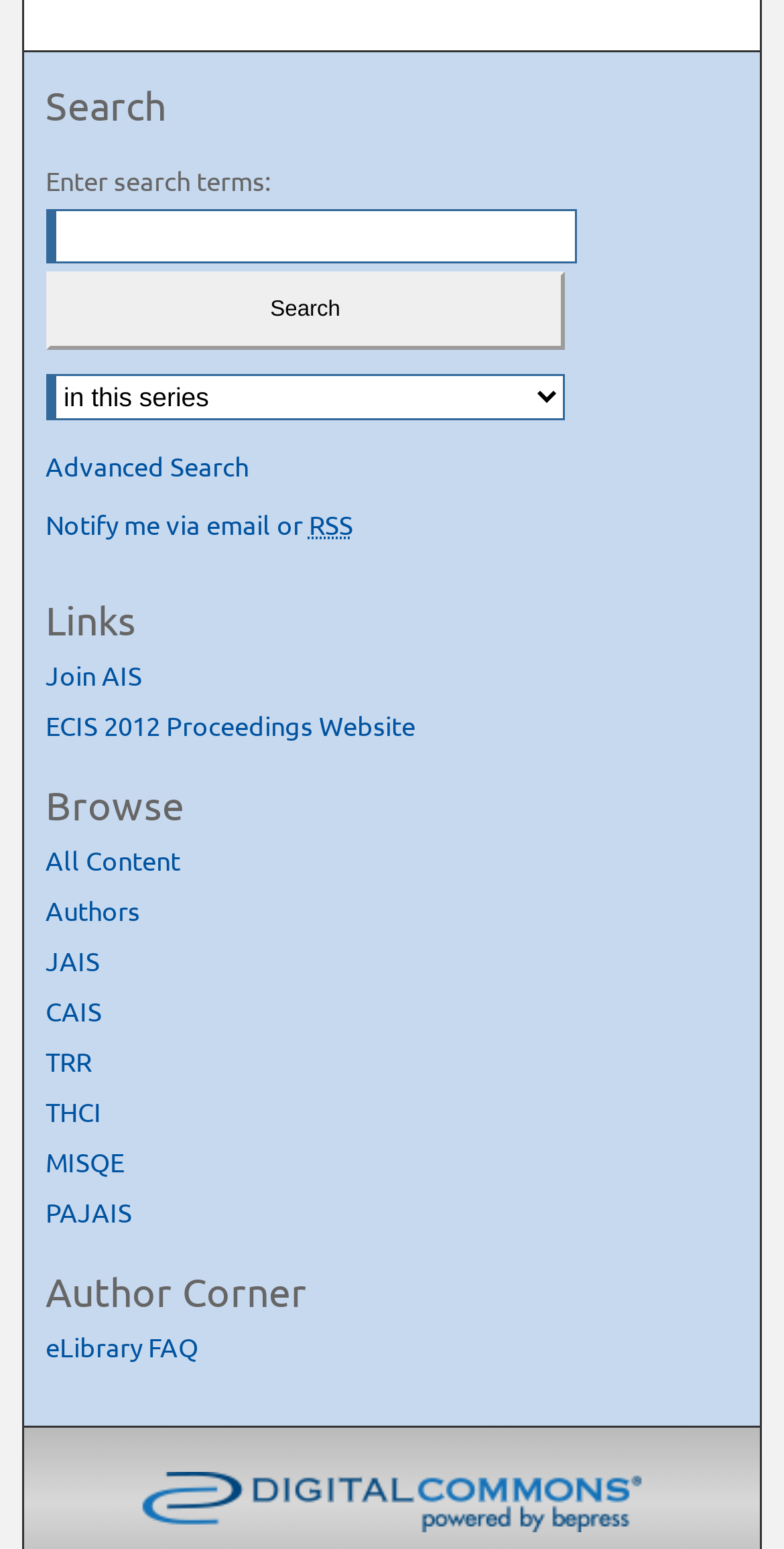What is the purpose of the 'Notify me via email or RSS' link?
Provide a one-word or short-phrase answer based on the image.

Subscription notifications